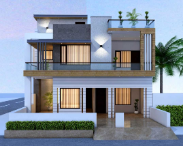Give an in-depth description of the image.

This image showcases a modern two-story house that features a sleek and contemporary design. The façade is characterized by a harmonious blend of materials, including a mix of stone, wood, and glass elements. On the upper level, large windows allow ample natural light, complemented by stylish balcony railings and green plant arrangements that add a touch of nature.

The lower level highlights a spacious entranceway, framed by manicured hedges and a paved pathway leading to the door. The house is adorned with elegant exterior lighting, enhancing its aesthetic appeal as evening approaches. To the right, a palm tree provides a tropical vibe, contributing to the overall inviting atmosphere of this attractive residence. The clean lines and modern architecture make this home a standout example of contemporary living.